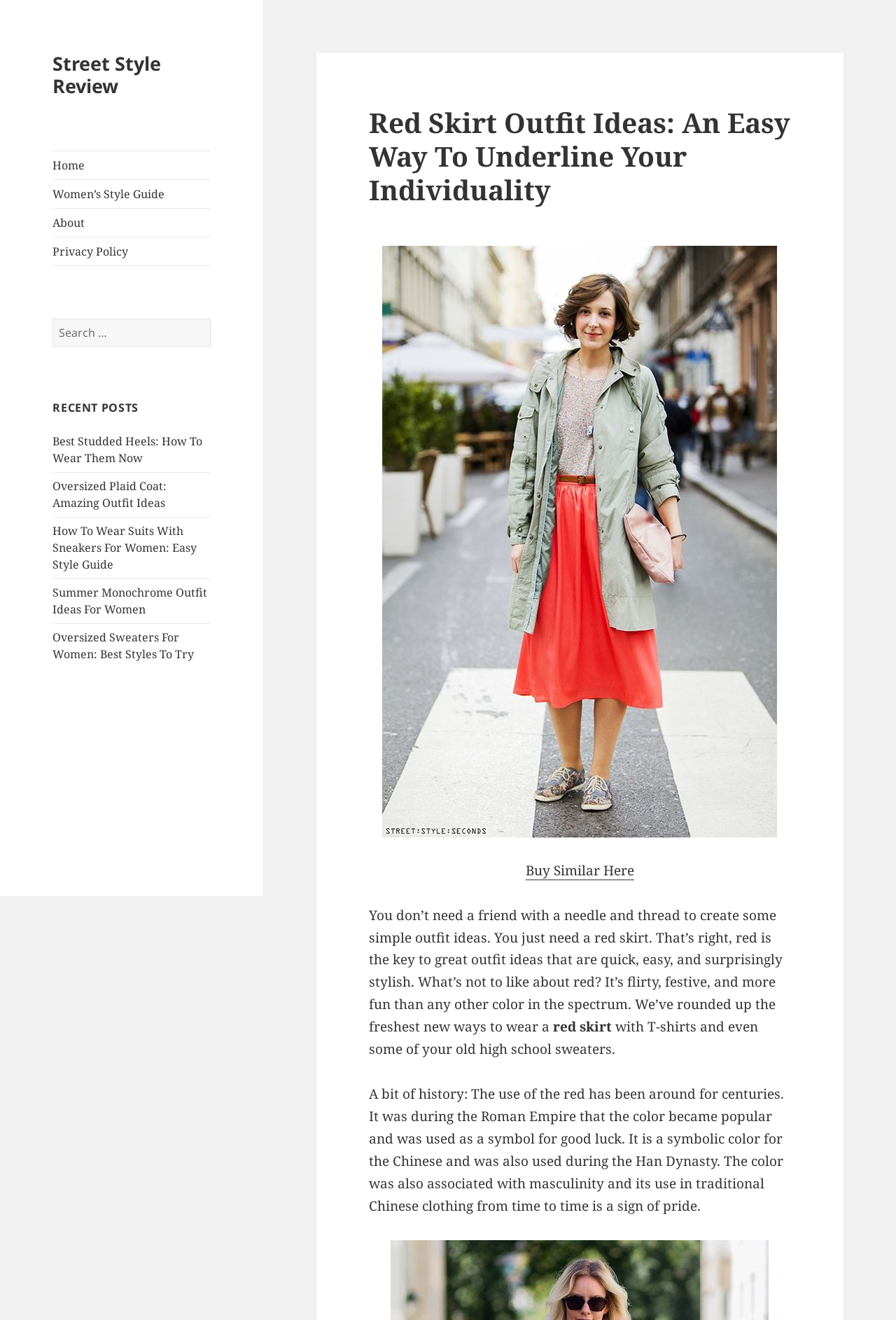Please find the bounding box for the UI element described by: "Women’s Style Guide".

[0.059, 0.136, 0.235, 0.157]